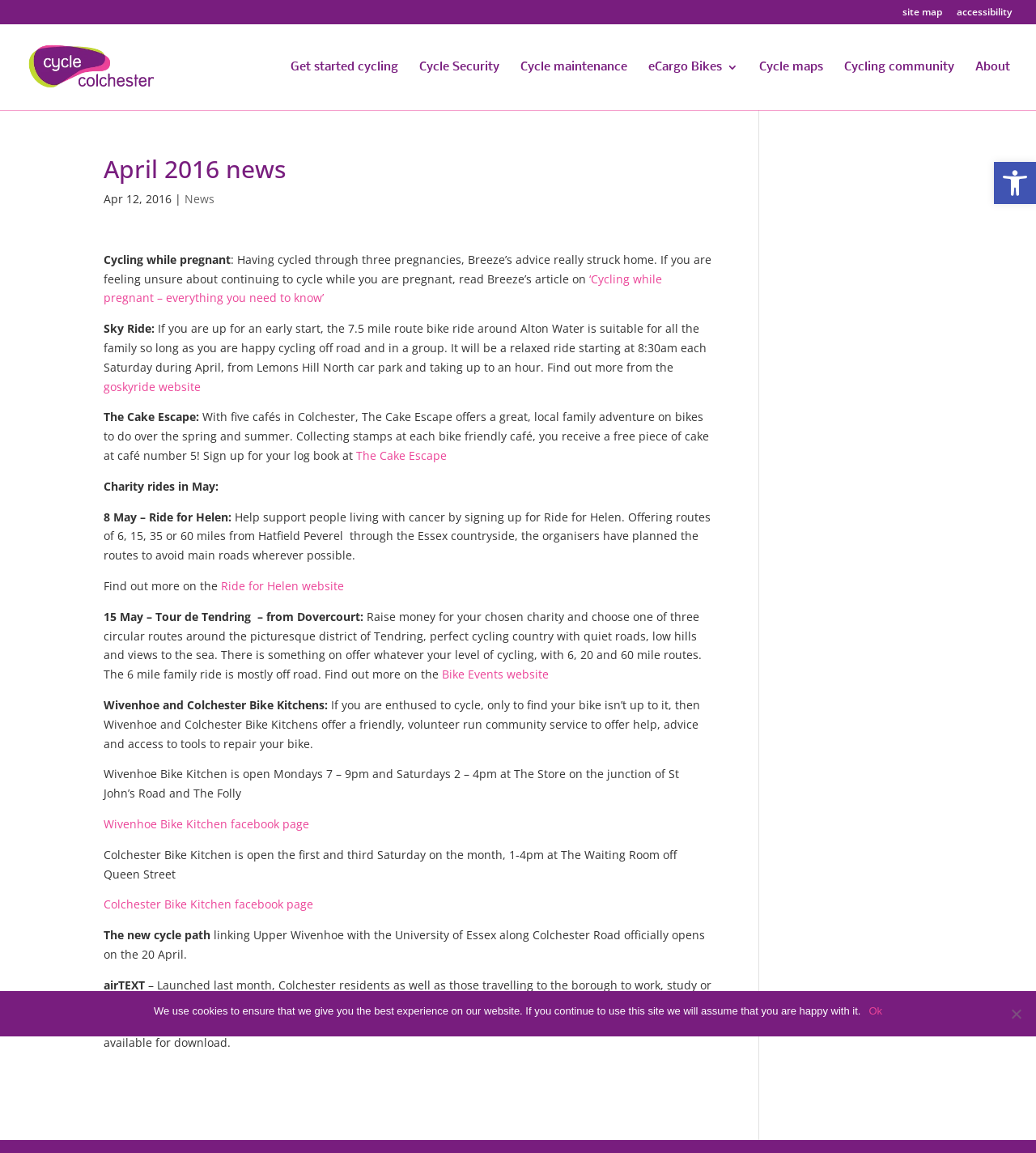What is the purpose of the Wivenhoe and Colchester Bike Kitchens?
Give a detailed explanation using the information visible in the image.

I determined the purpose of the Wivenhoe and Colchester Bike Kitchens by reading the static text elements that describe their services, which include offering help, advice, and access to tools to repair bikes.